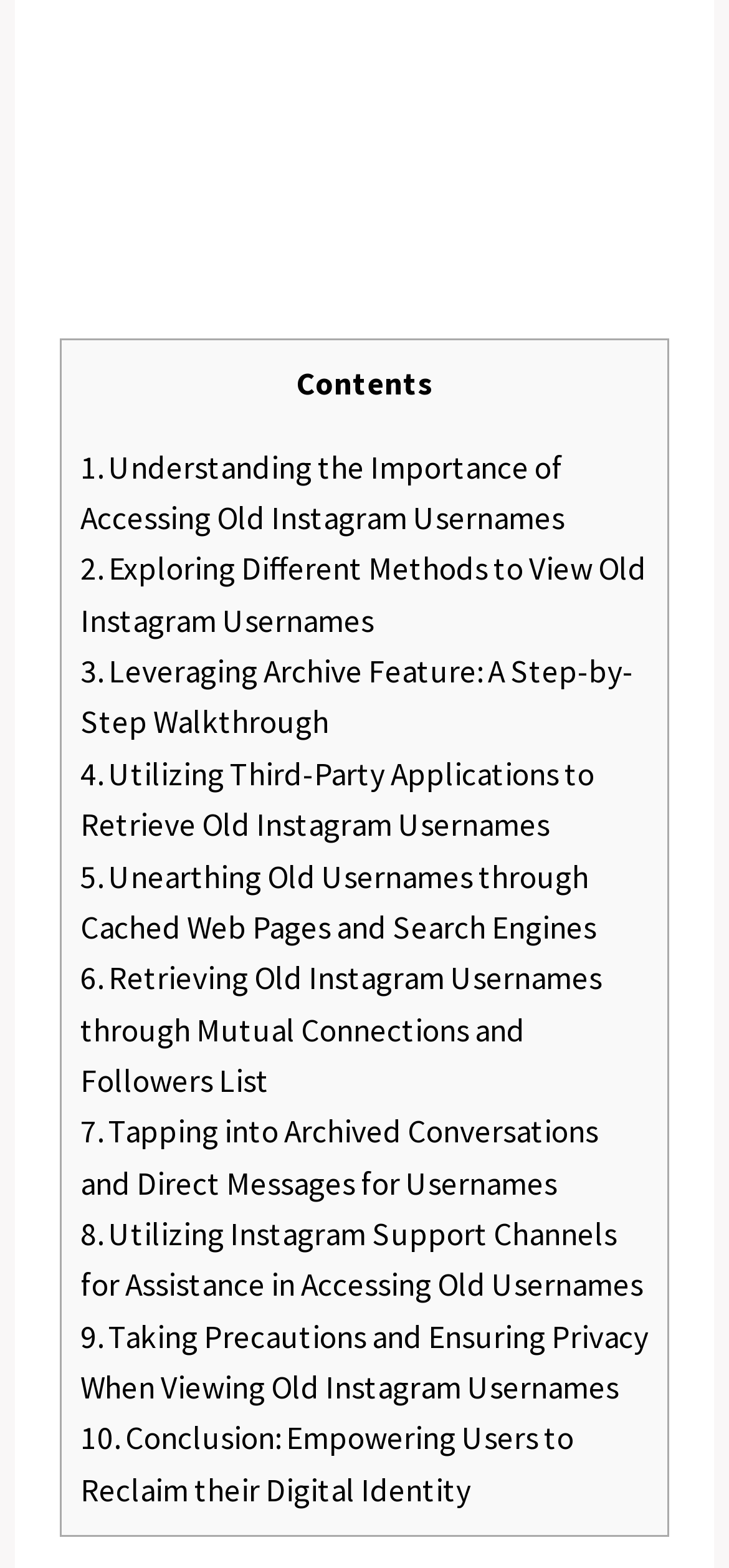Find the bounding box coordinates for the area you need to click to carry out the instruction: "Read the walkthrough on leveraging the archive feature". The coordinates should be four float numbers between 0 and 1, indicated as [left, top, right, bottom].

[0.11, 0.415, 0.869, 0.474]